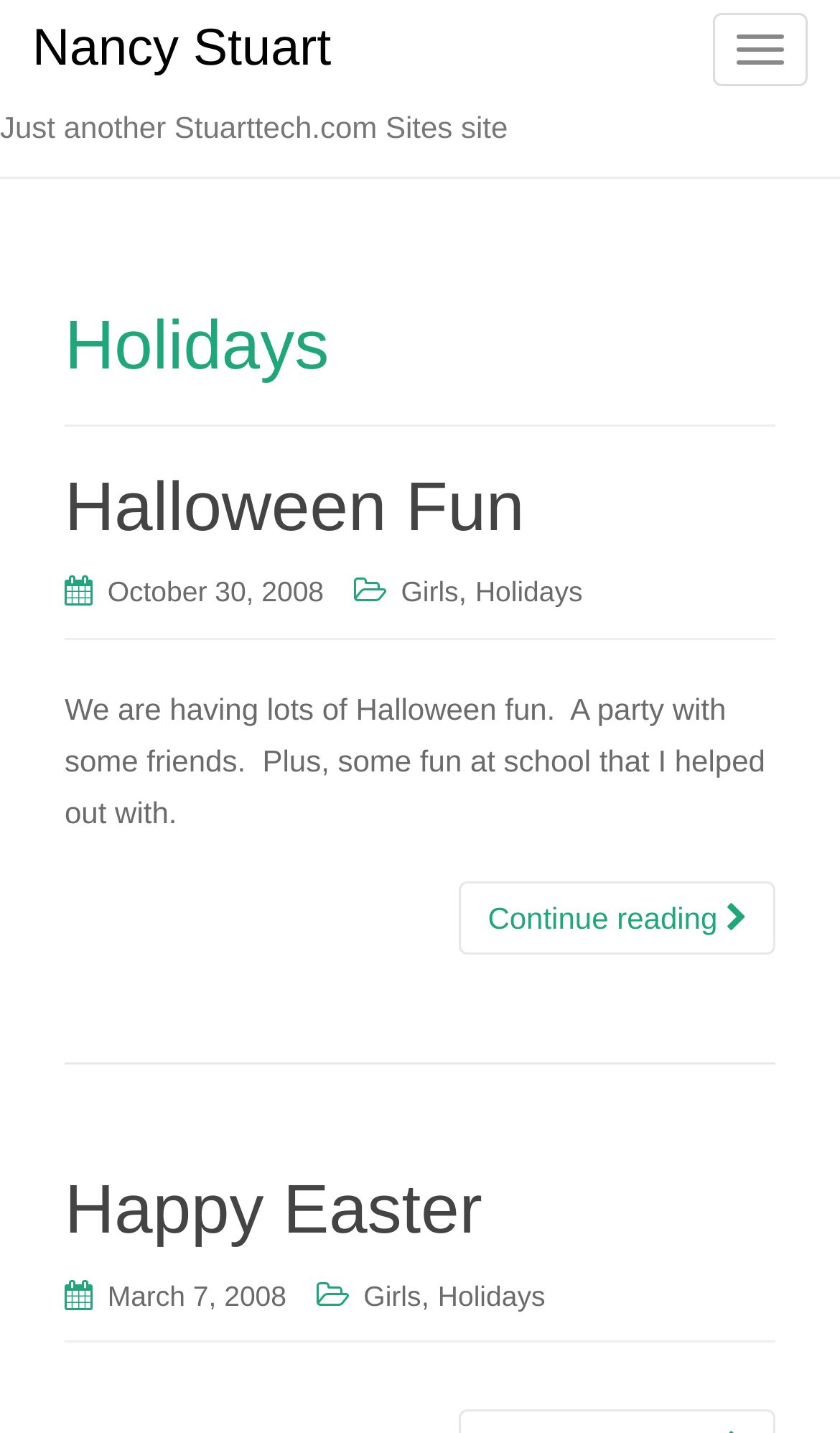Identify the bounding box coordinates for the UI element described as: "Girls".

[0.477, 0.402, 0.546, 0.424]